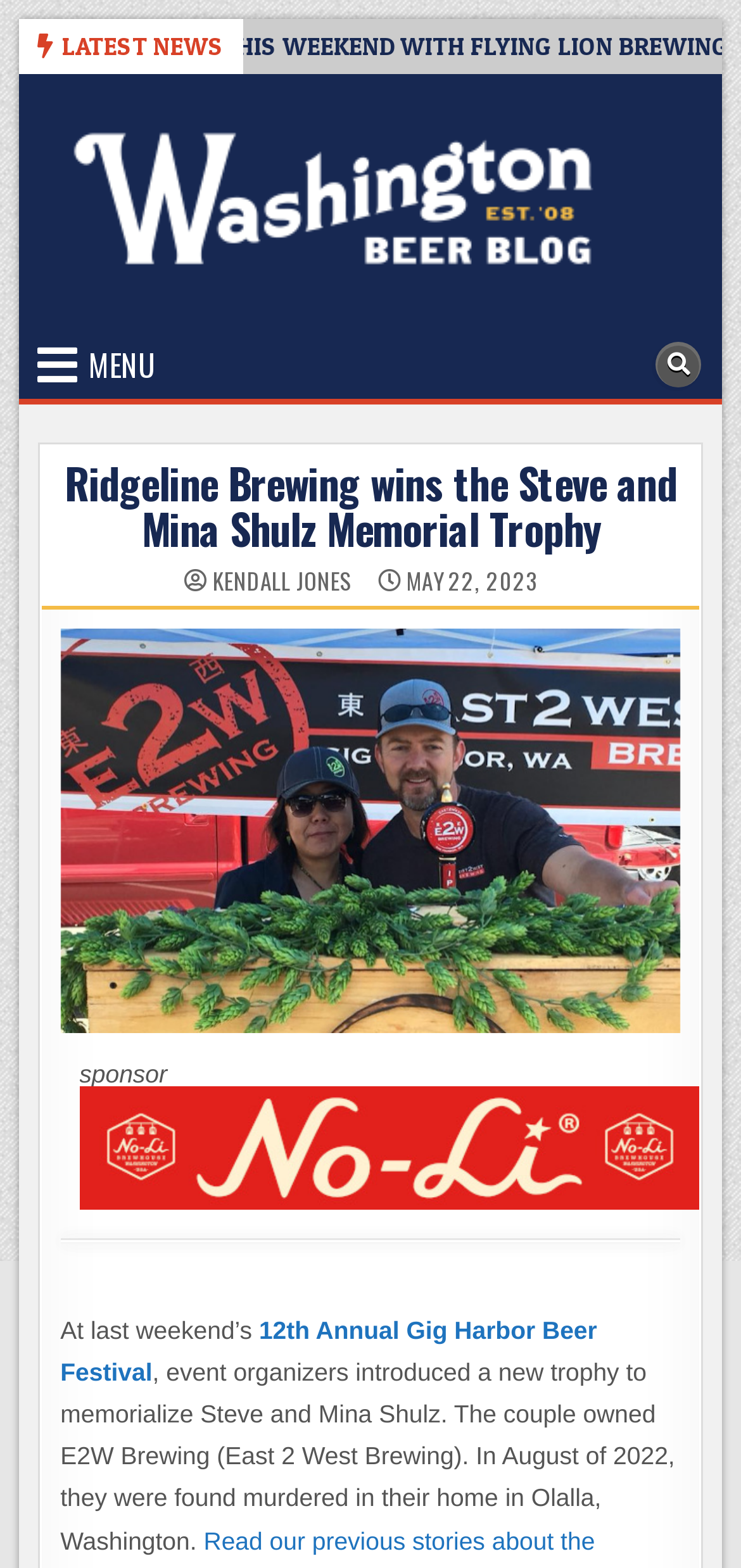Use a single word or phrase to answer this question: 
What is the name of the trophy introduced at the Gig Harbor Beer Festival?

Steve and Mina Shulz Memorial Trophy